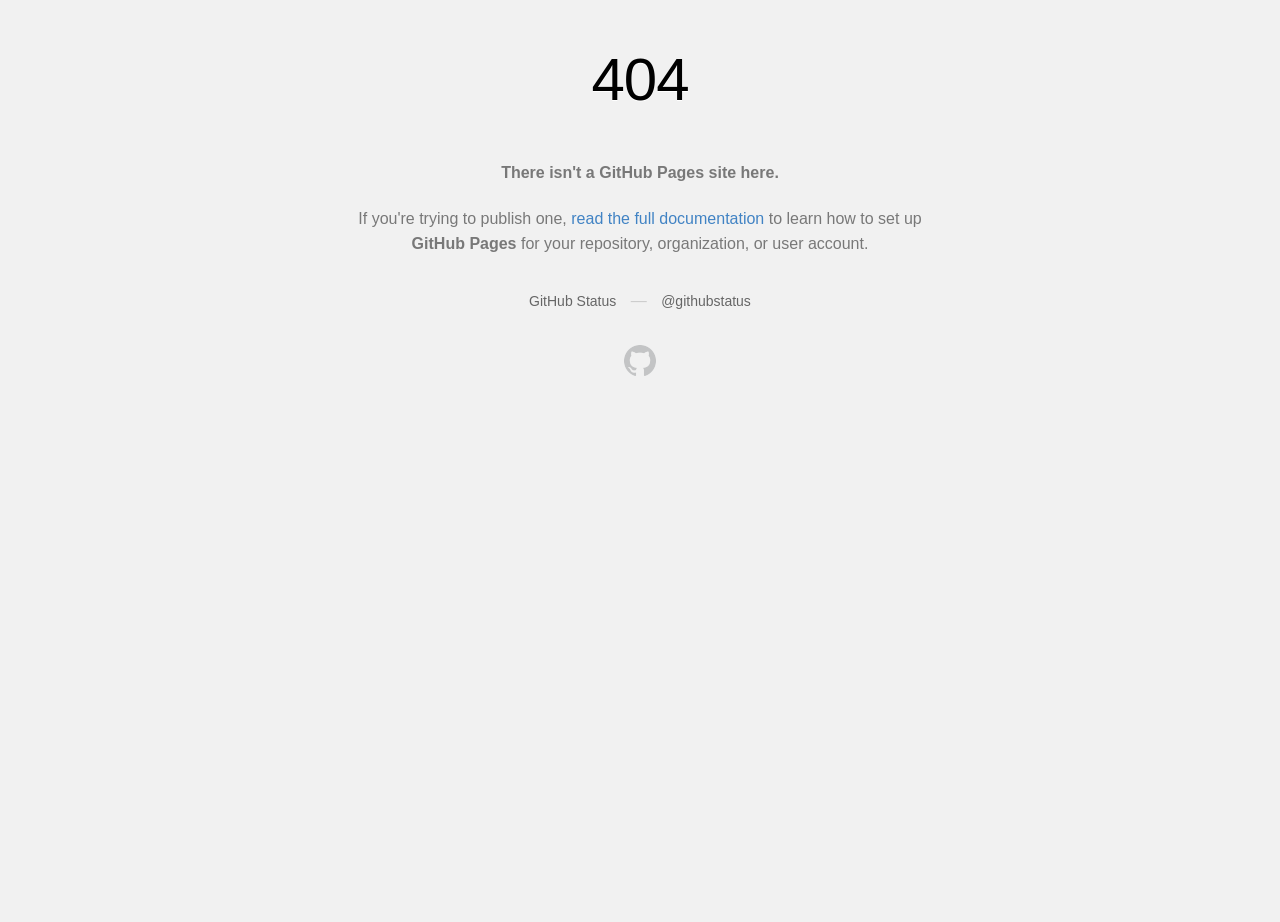What is the Twitter handle of GitHub Status?
Please look at the screenshot and answer in one word or a short phrase.

@githubstatus